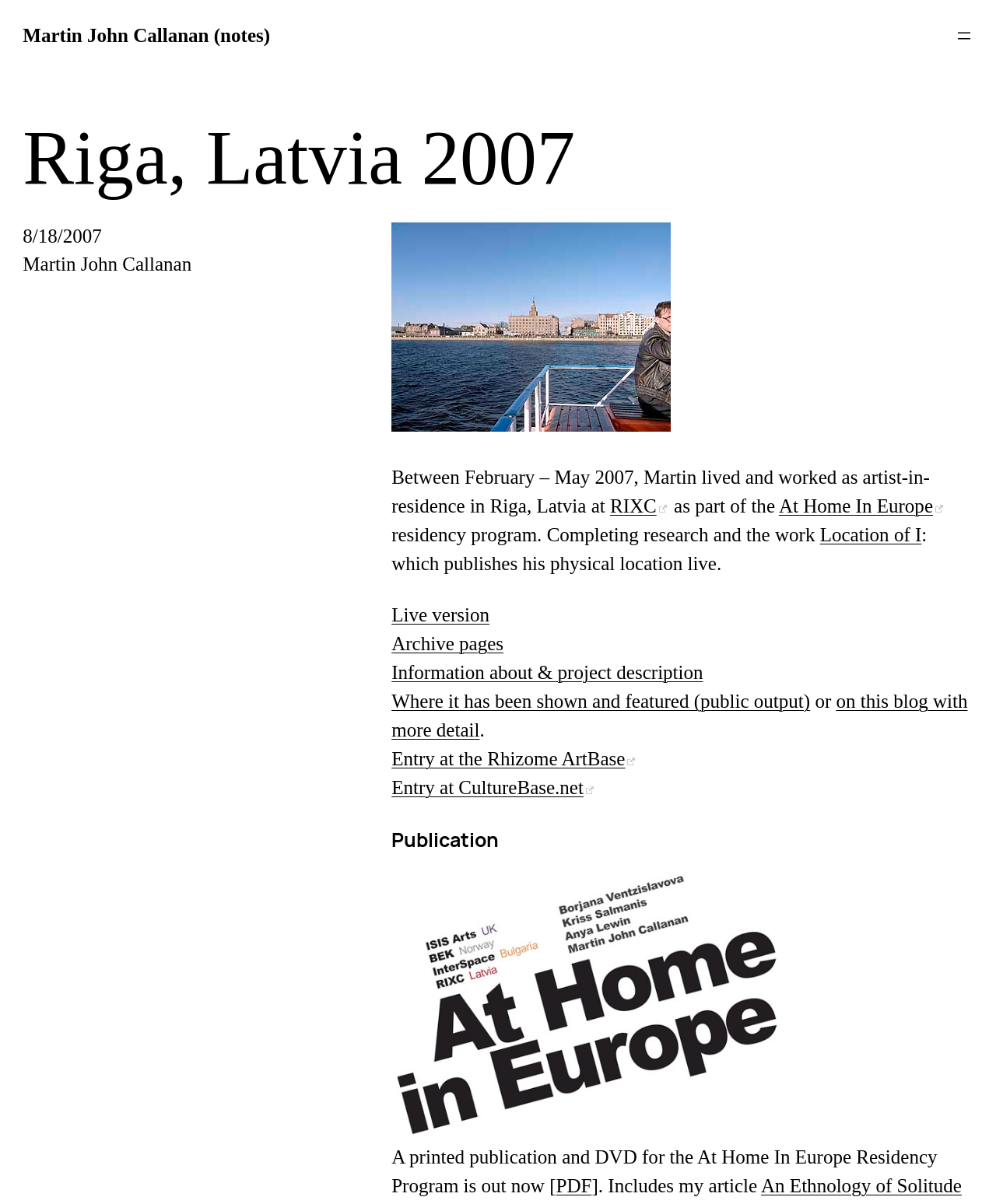Identify the bounding box coordinates for the element you need to click to achieve the following task: "View the live version". Provide the bounding box coordinates as four float numbers between 0 and 1, in the form [left, top, right, bottom].

[0.393, 0.502, 0.491, 0.519]